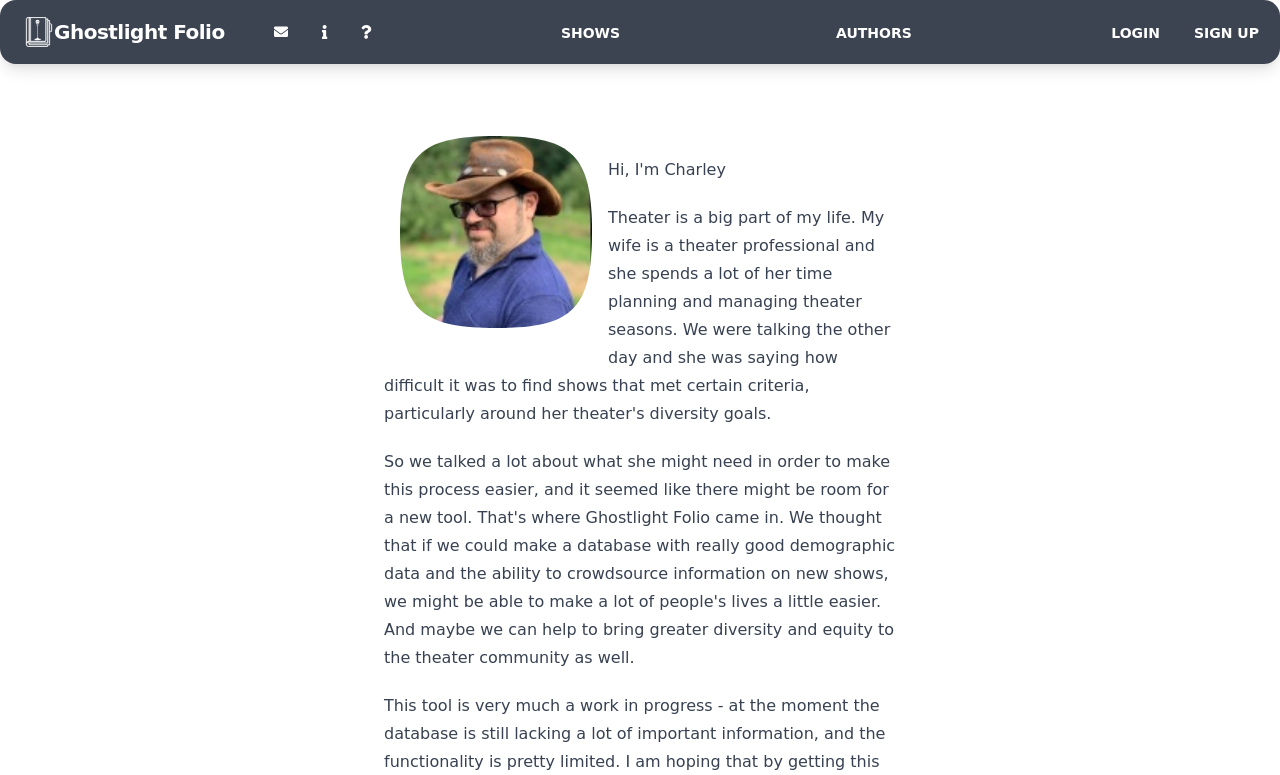What is the last link on the top right?
Look at the screenshot and respond with one word or a short phrase.

SIGN UP